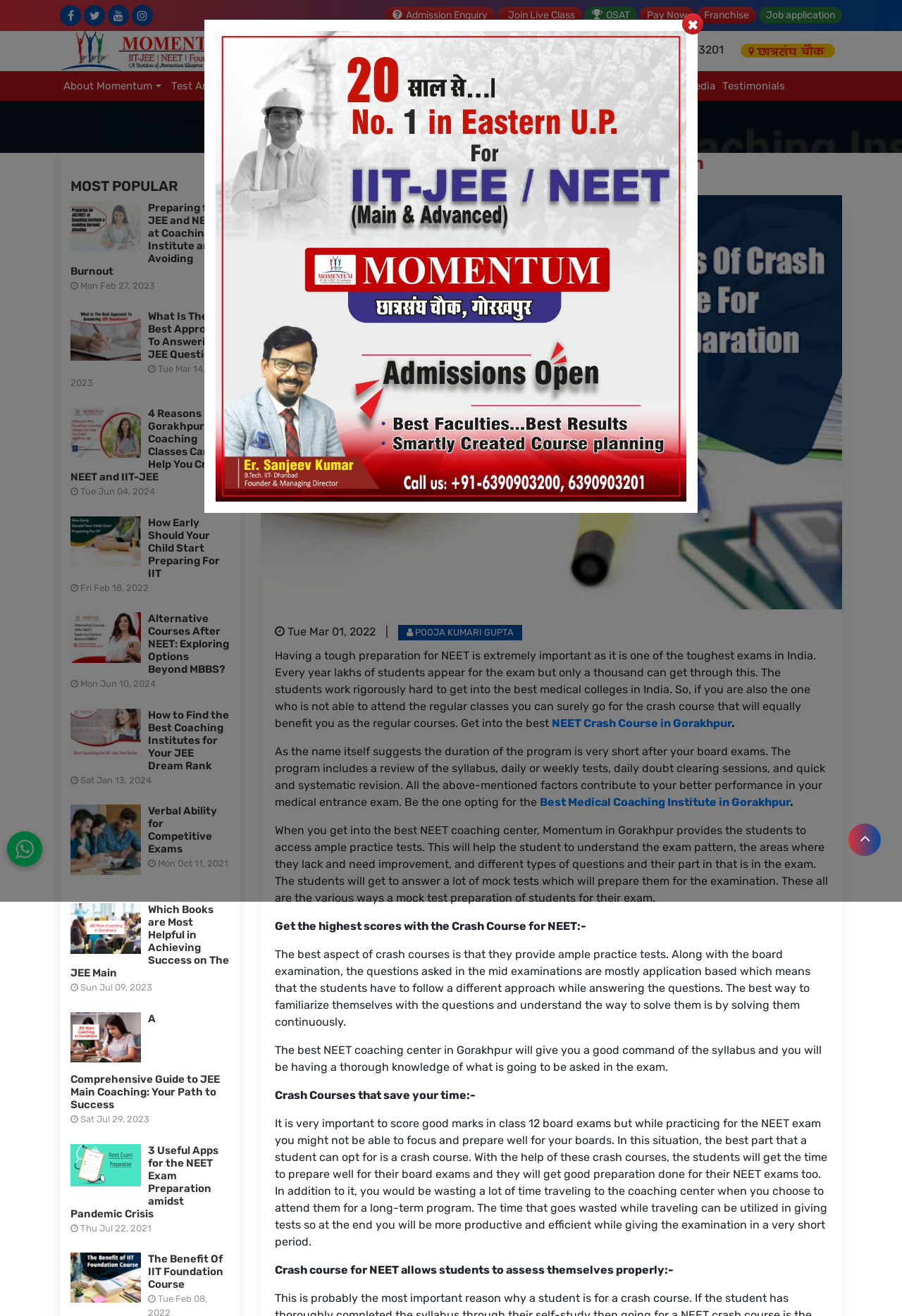What is the name of the author of the blog post?
Provide a detailed and extensive answer to the question.

The name of the author of the blog post can be found in the link element with the text ' POOJA KUMARI GUPTA' at coordinates [0.441, 0.475, 0.579, 0.486]. This text is likely the name of the author of the blog post.